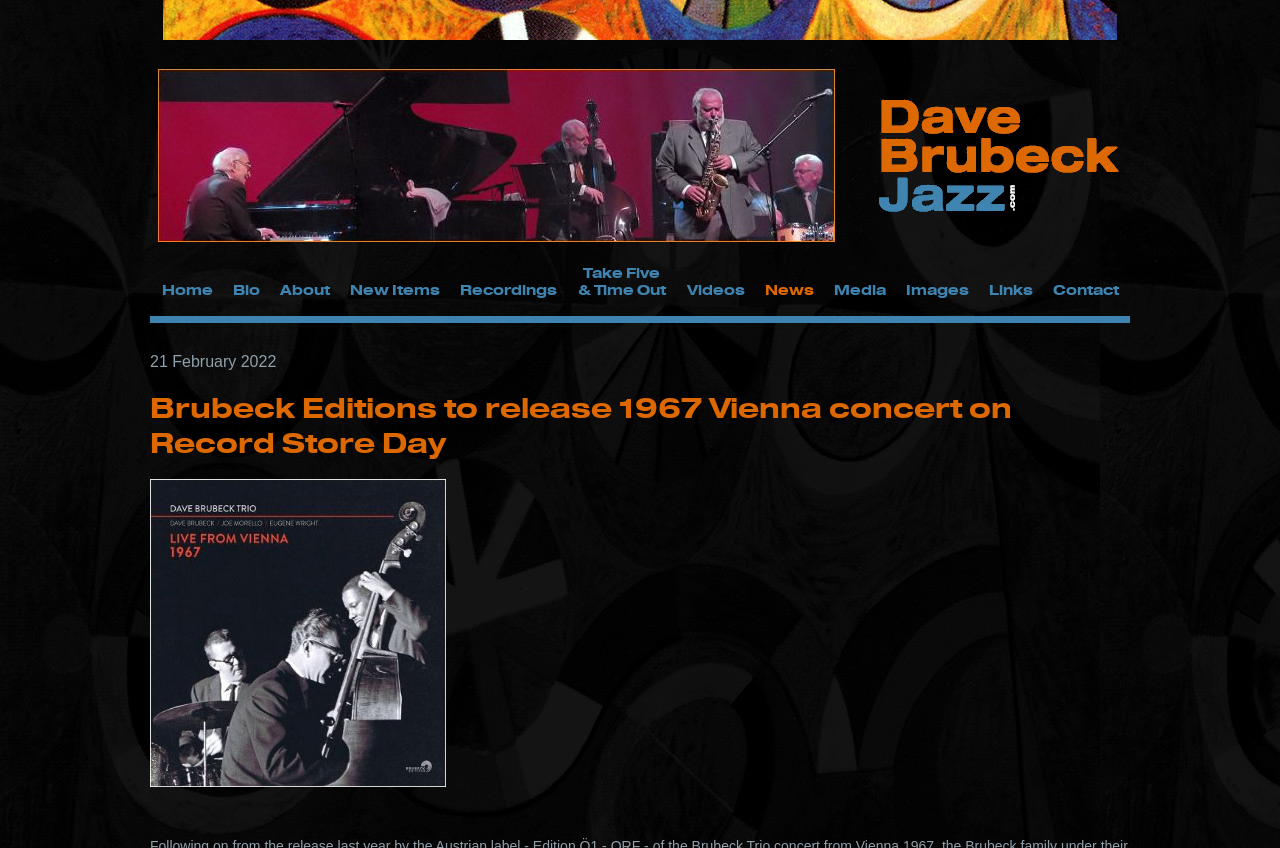Provide the bounding box coordinates of the section that needs to be clicked to accomplish the following instruction: "check Bio."

[0.174, 0.31, 0.211, 0.373]